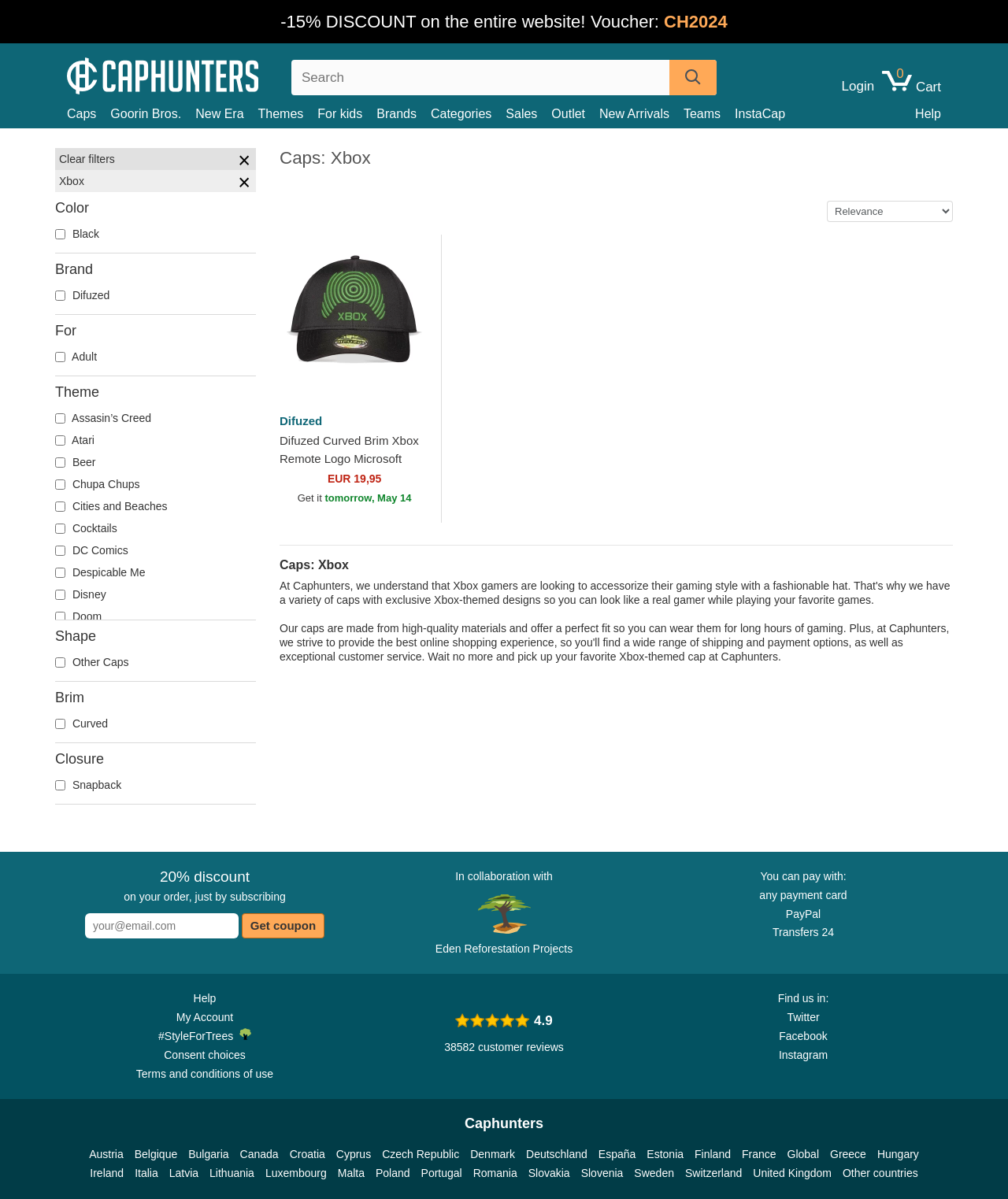Find the bounding box coordinates for the element that must be clicked to complete the instruction: "View Xbox-themed caps". The coordinates should be four float numbers between 0 and 1, indicated as [left, top, right, bottom].

[0.266, 0.196, 0.438, 0.32]